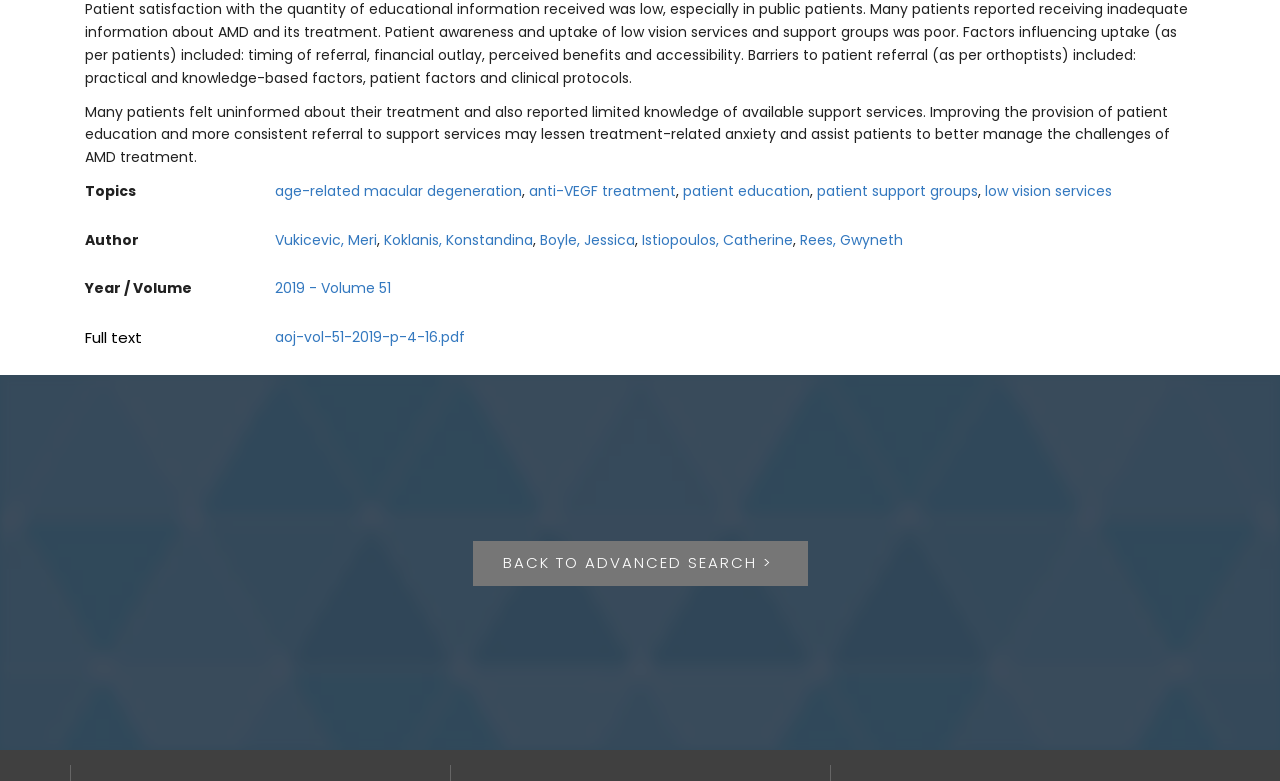Please give a short response to the question using one word or a phrase:
What is the format of the full text?

PDF